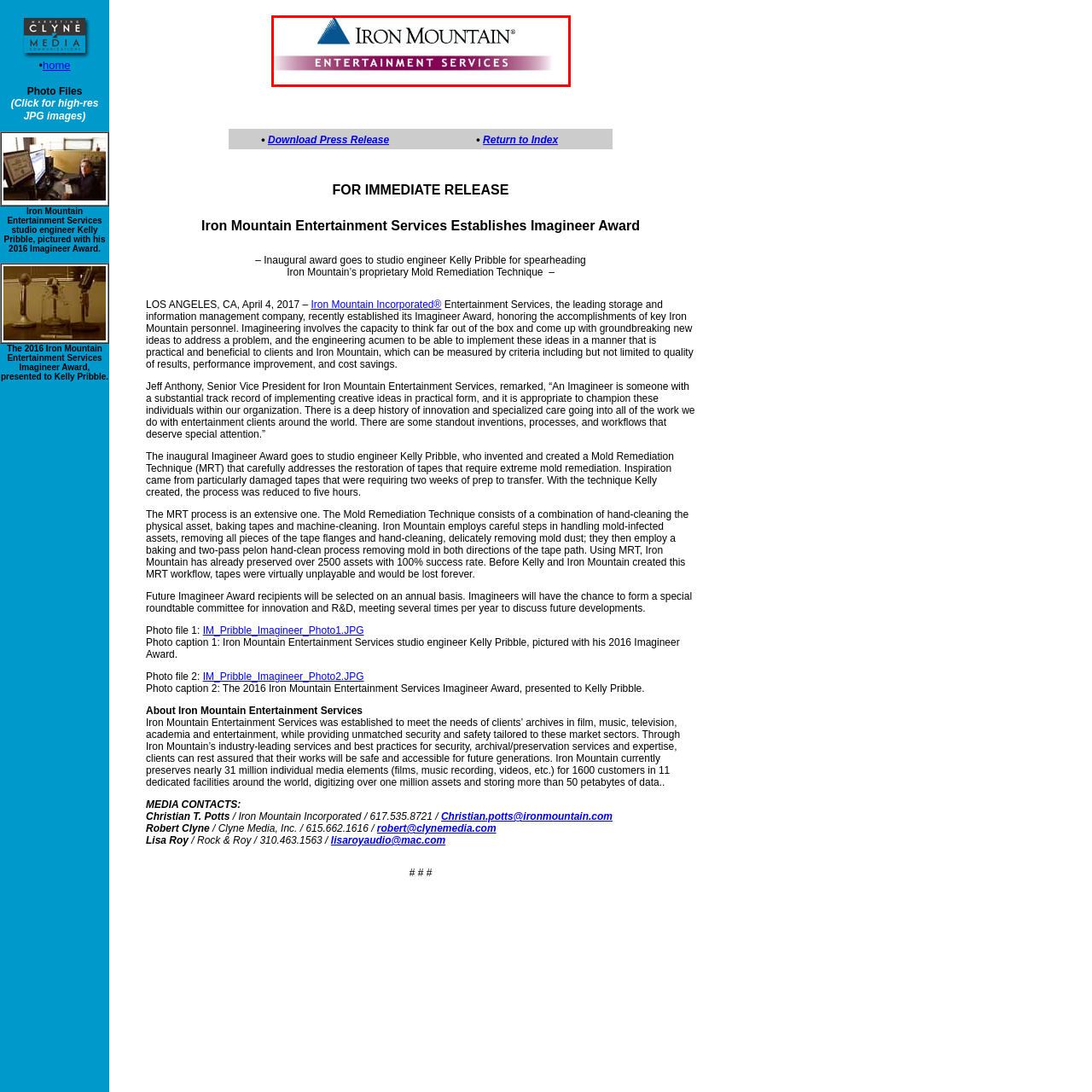Refer to the image within the red outline and provide a one-word or phrase answer to the question:
What font style is the text 'IRON MOUNTAIN' in?

Sleek